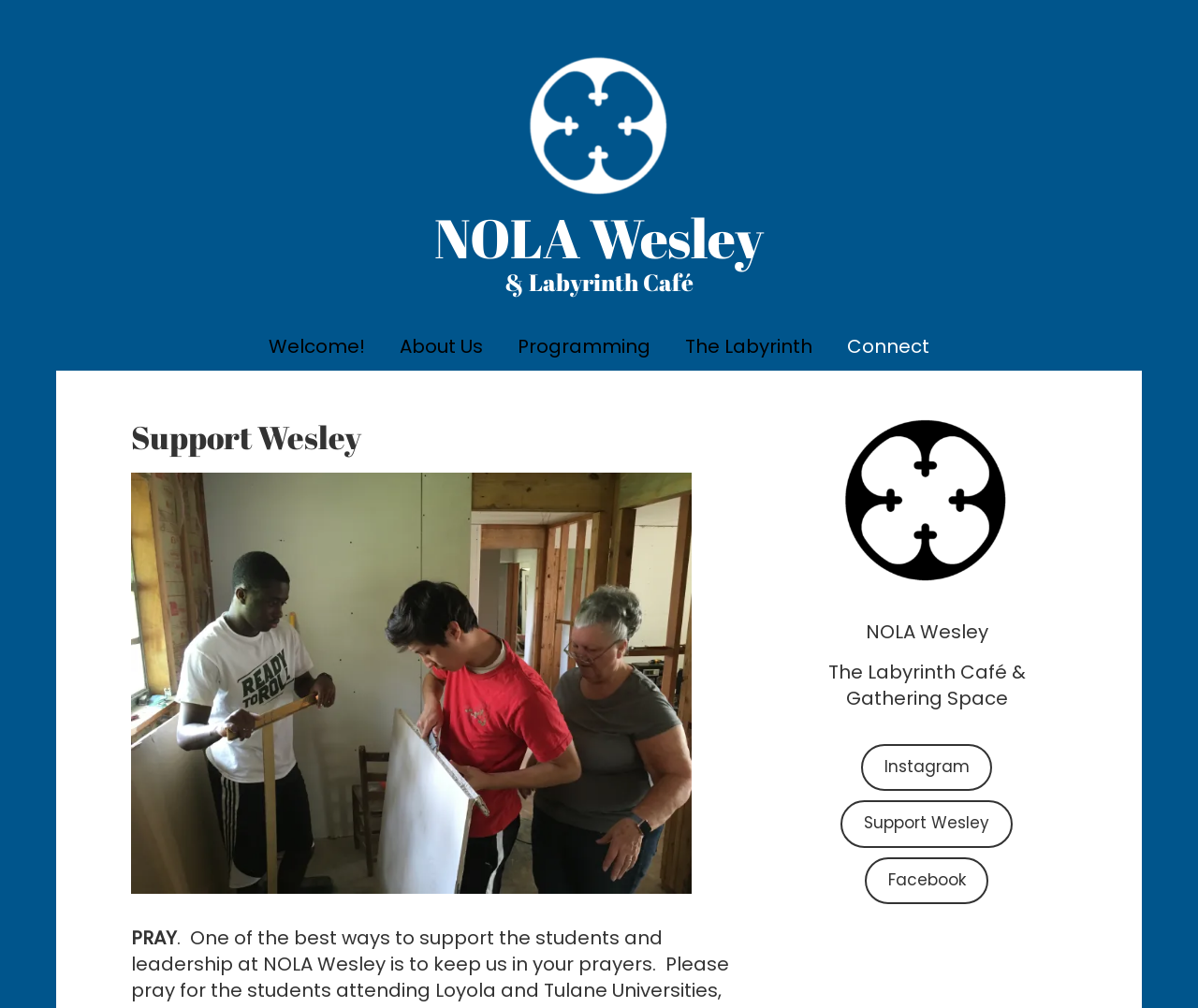Please answer the following question using a single word or phrase: What is the name of the organization?

NOLA Wesley